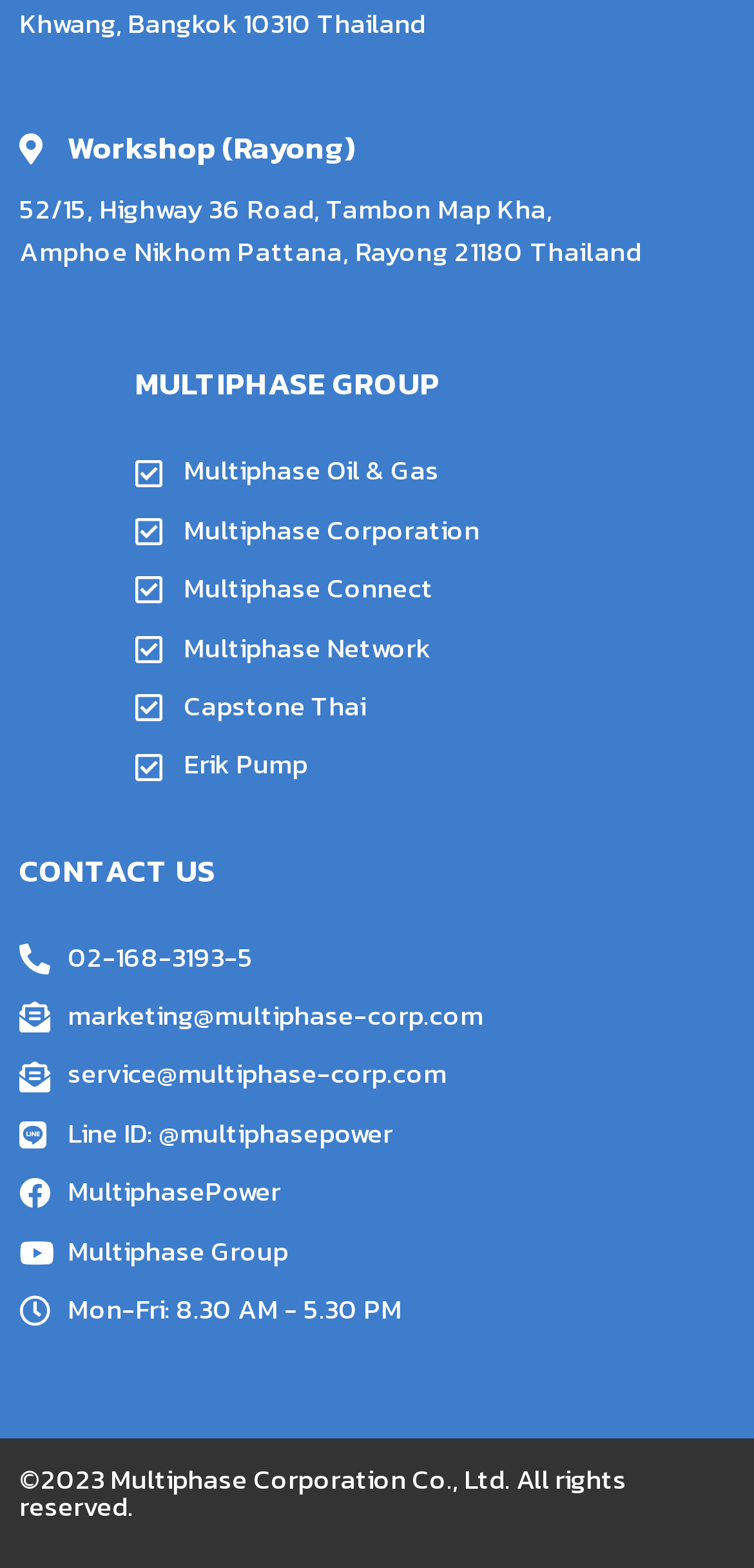Please identify the bounding box coordinates of the area that needs to be clicked to fulfill the following instruction: "Check the address in Rayong."

[0.026, 0.12, 0.733, 0.146]